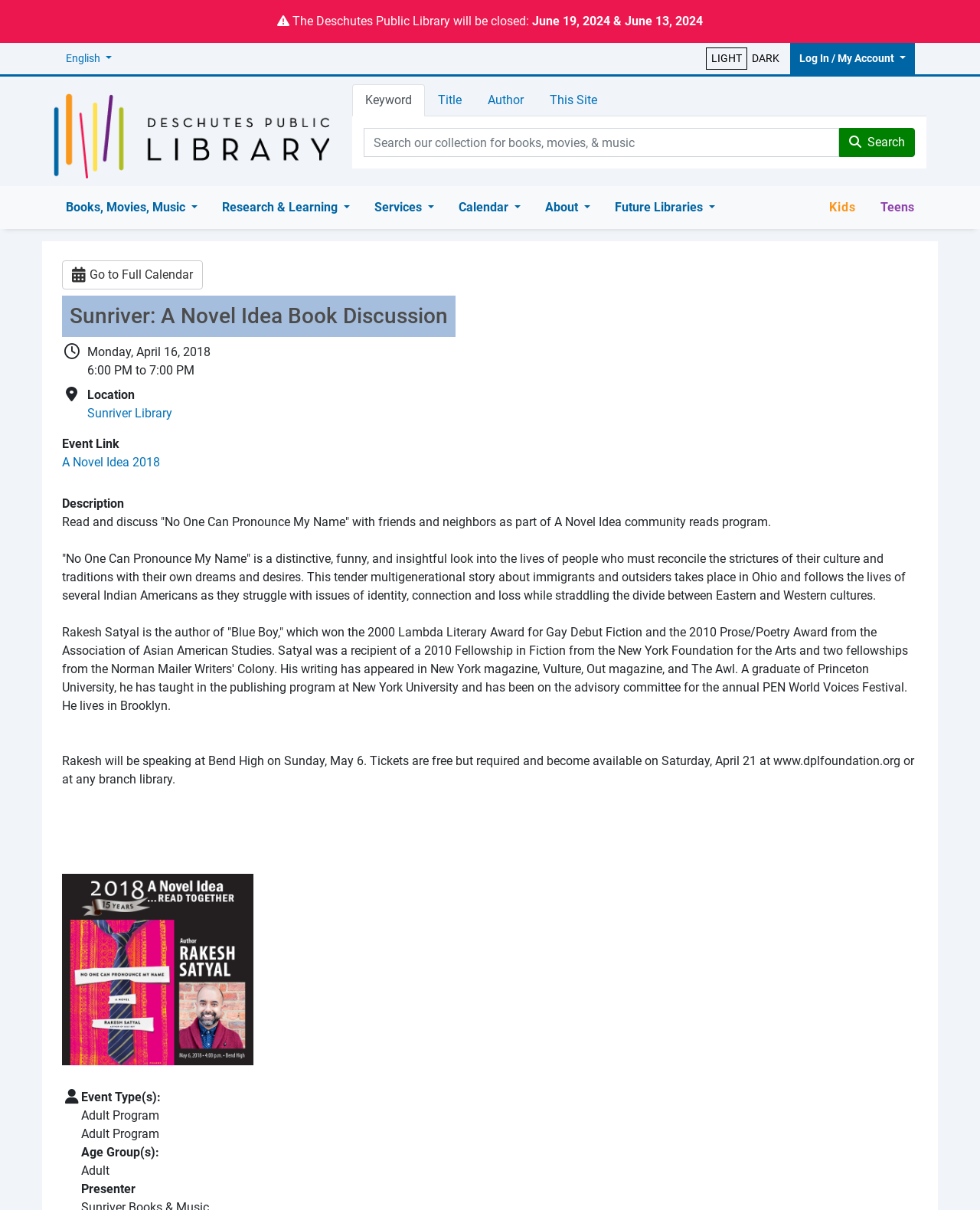Find the bounding box coordinates for the area that must be clicked to perform this action: "Contact us".

None